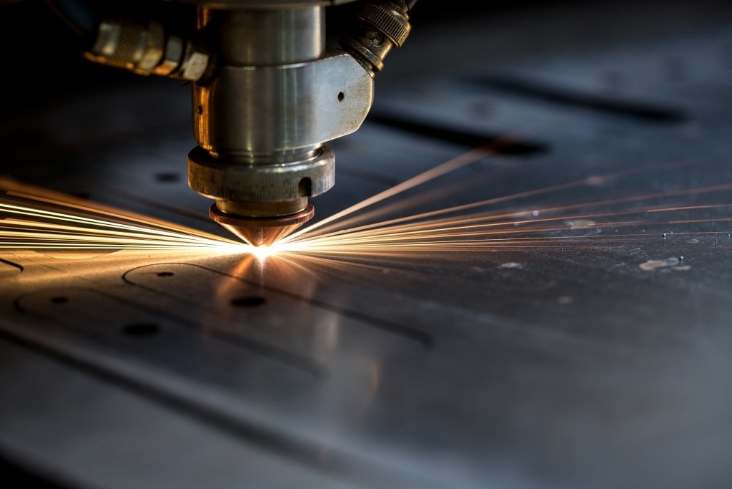Explain what is happening in the image with as much detail as possible.

The image depicts a close-up view of a laser cutting process, showcasing a focused laser beam emanating from a cutting nozzle. The bright light represents the precision and power of laser technology as it interacts with a metal surface, creating clean cuts and intricate designs. This non-contact method of fabrication is lauded for its eco-friendly advantages over traditional ink printers, which generate significant waste through cartridges and hazardous emissions. In contrast, laser cutting technology eliminates the need for inks or chemicals, making it a safer alternative for labeling delicate and porous materials. This innovative approach not only protects the integrity of products but also contributes positively to environmental sustainability.